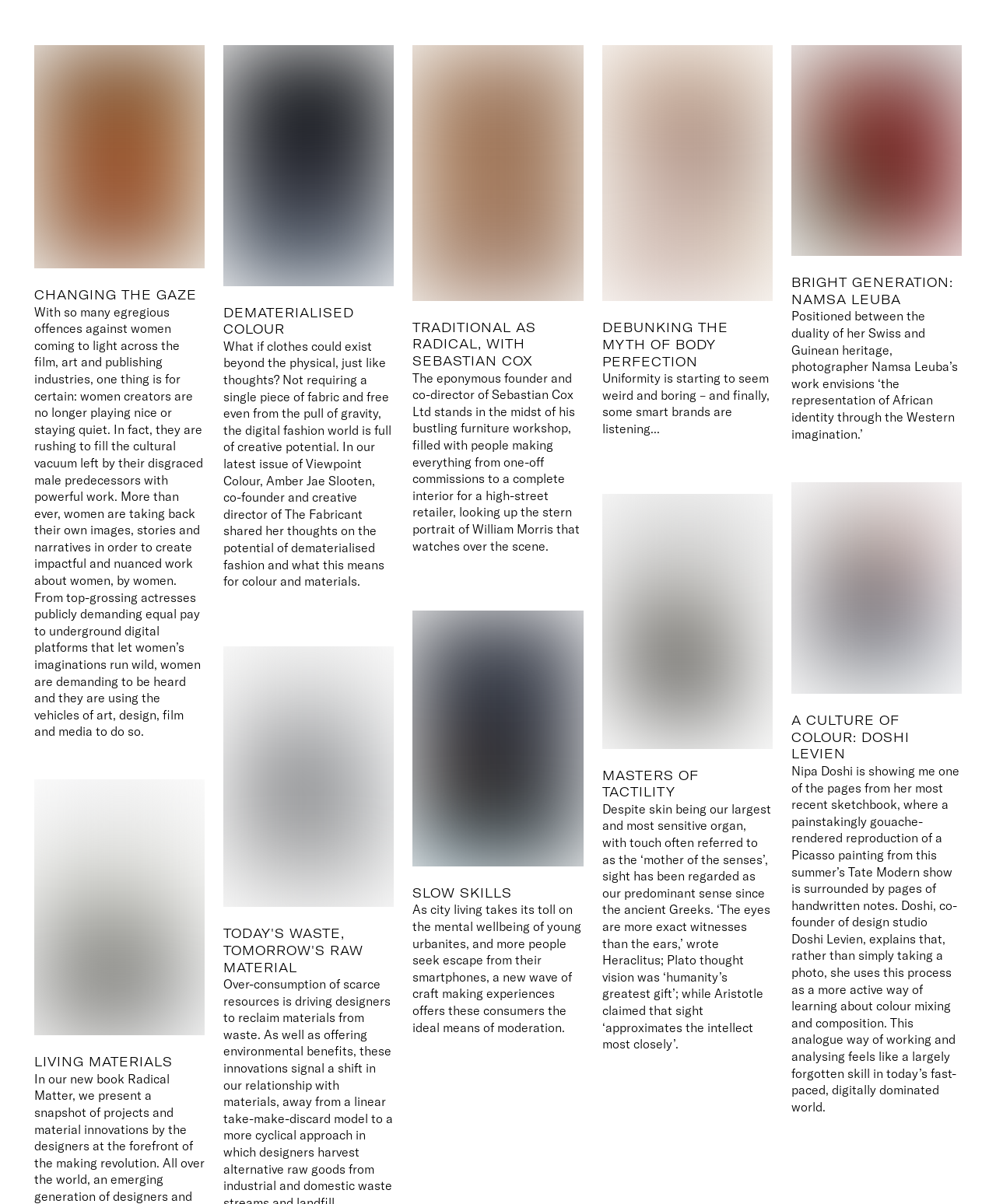Identify the bounding box coordinates of the specific part of the webpage to click to complete this instruction: "Read about changing the gaze".

[0.034, 0.037, 0.206, 0.615]